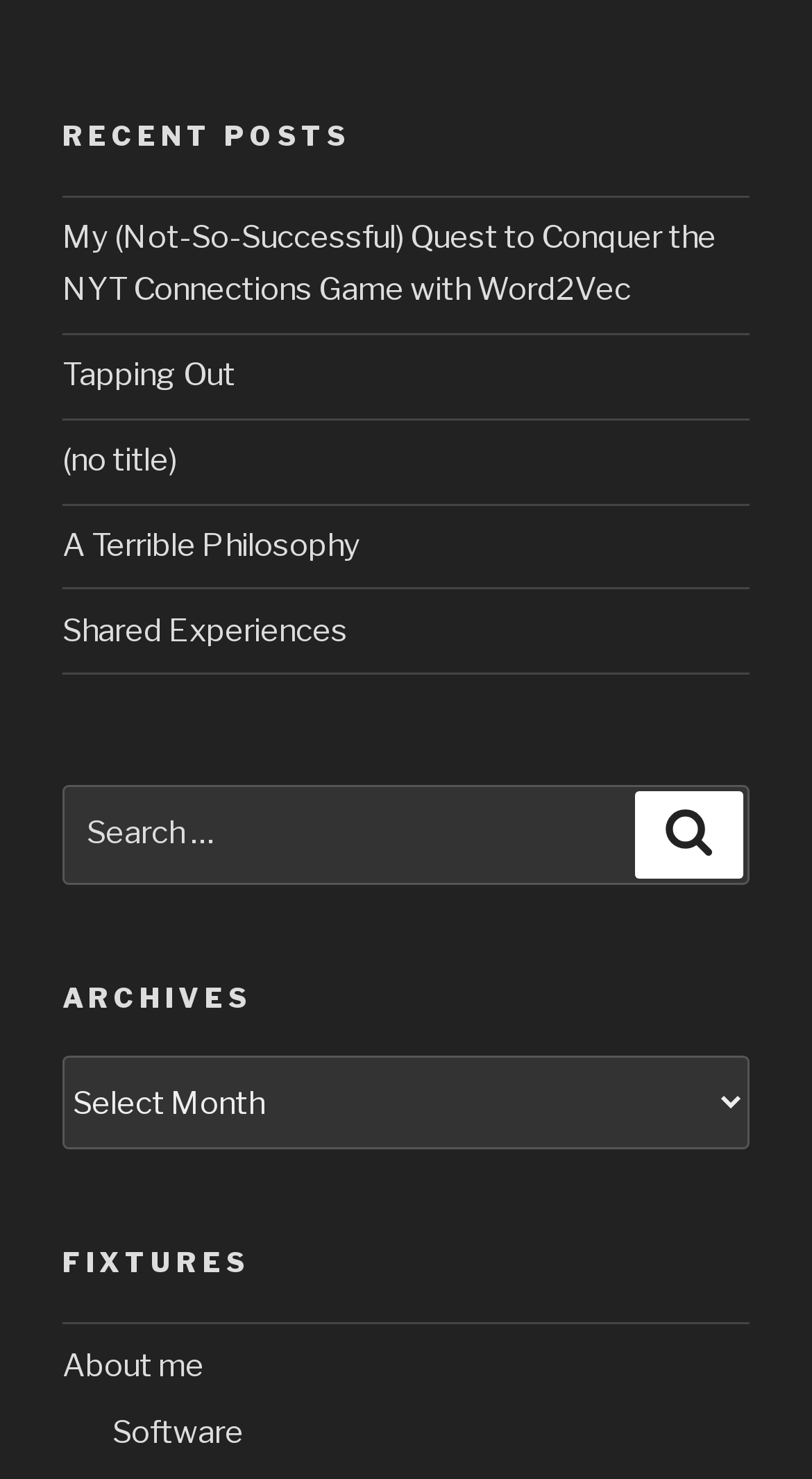Identify the bounding box coordinates of the clickable region necessary to fulfill the following instruction: "Go to archives". The bounding box coordinates should be four float numbers between 0 and 1, i.e., [left, top, right, bottom].

[0.077, 0.714, 0.923, 0.778]